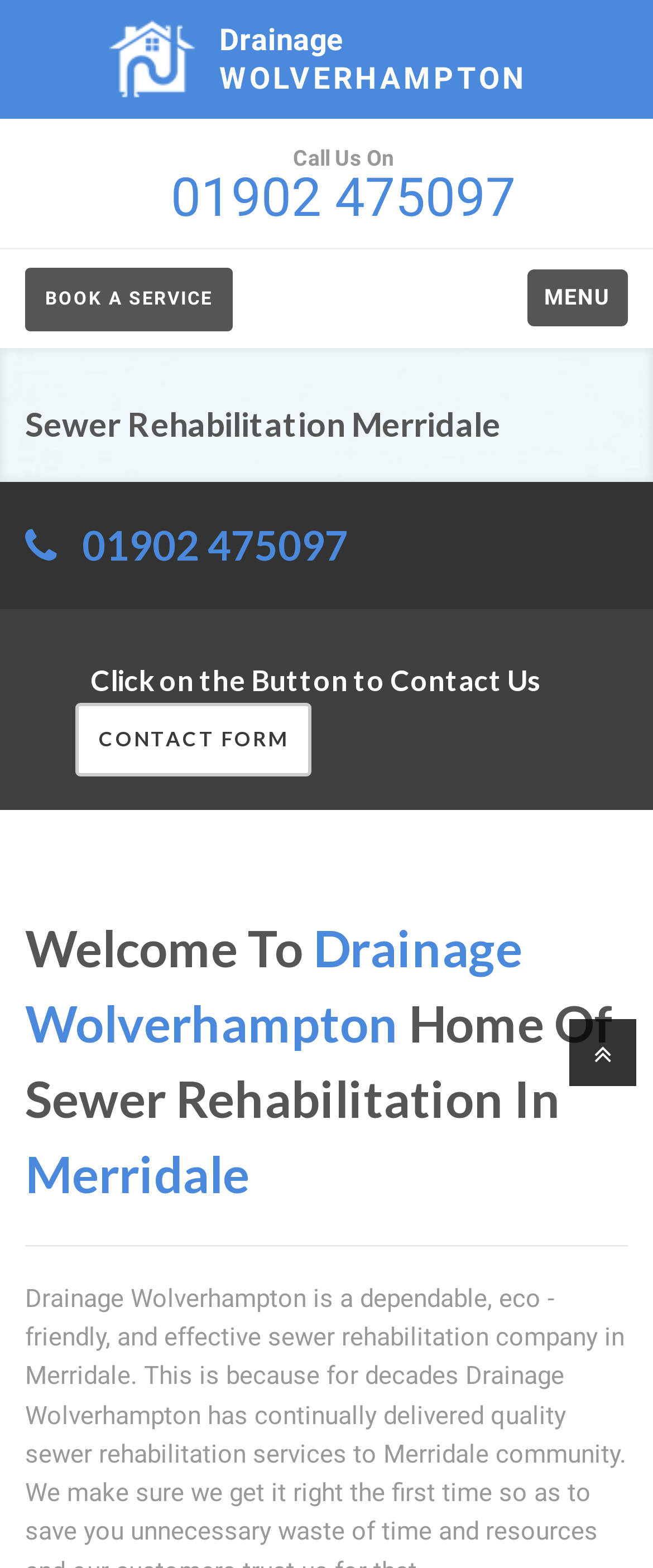Using the given description, provide the bounding box coordinates formatted as (top-left x, top-left y, bottom-right x, bottom-right y), with all values being floating point numbers between 0 and 1. Description: Book a service

[0.038, 0.171, 0.356, 0.211]